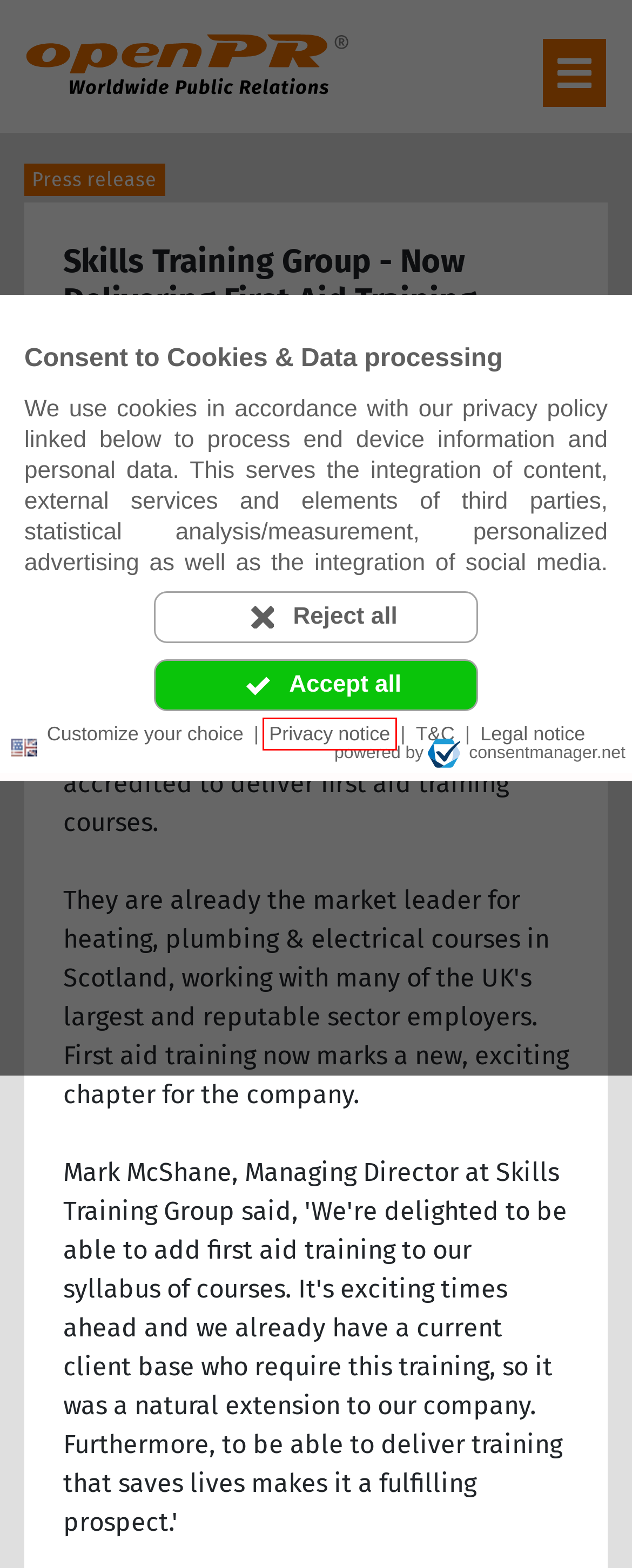You are provided with a screenshot of a webpage highlighting a UI element with a red bounding box. Choose the most suitable webpage description that matches the new page after clicking the element in the bounding box. Here are the candidates:
A. Allsport Medical Review First Aid Recommendations
B. Skills Training Group - press releases - openPR.com
C. All Sport Medical - press releases - openPR.com
D. openPR.com - press releases of the category Science & Education
E. openPR.com - General Terms and Conditions
F. Cookie banner from consentmanager
G. openPR.com - Press Releases and Business News for free
H. Datenschutzerklärungen der Einbock GmbH

H